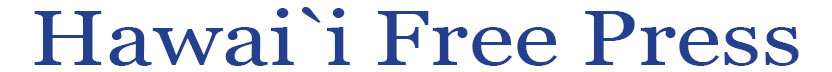What color is used in the typography?
Refer to the screenshot and answer in one word or phrase.

Blue